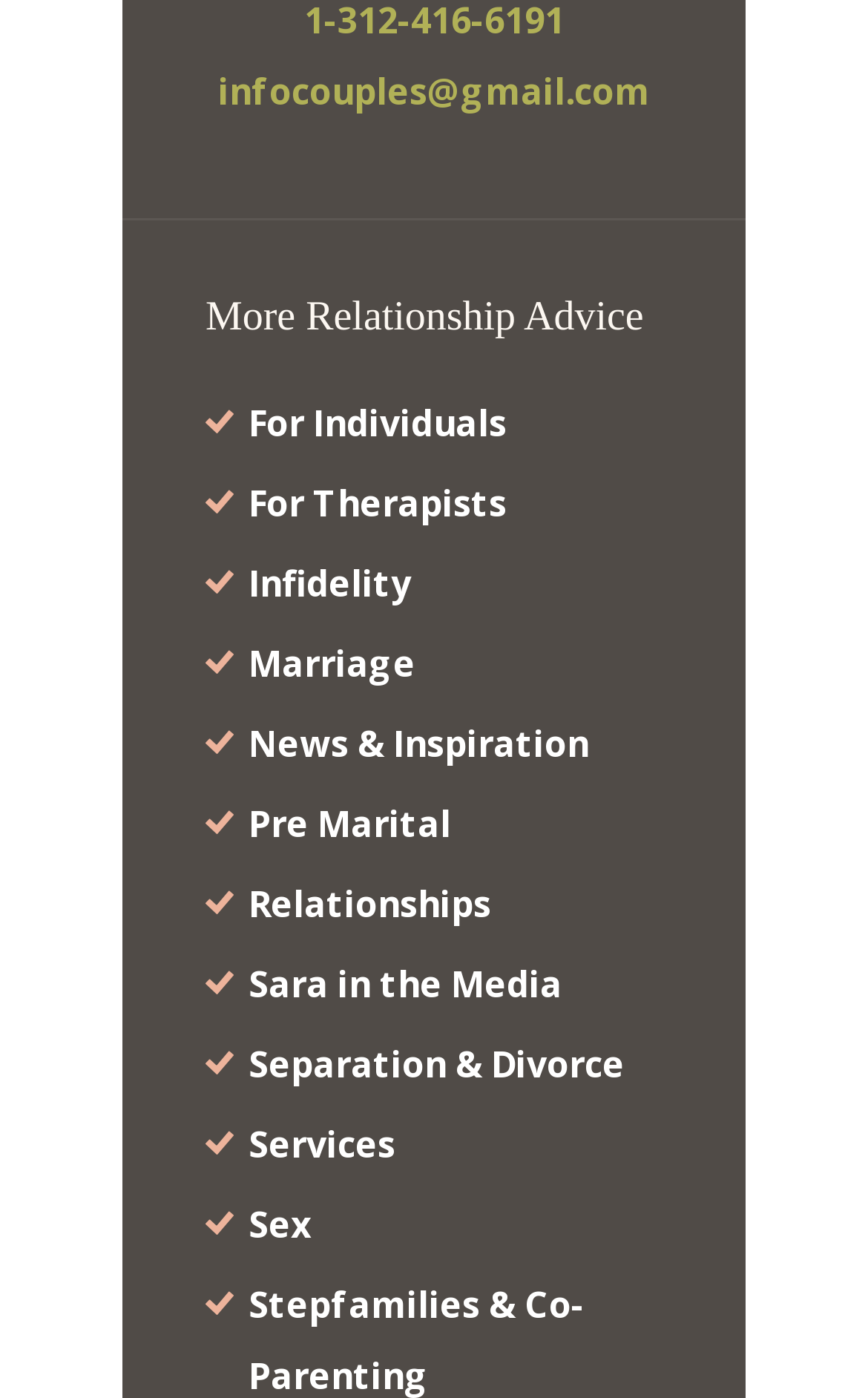Please find and report the bounding box coordinates of the element to click in order to perform the following action: "Contact via email". The coordinates should be expressed as four float numbers between 0 and 1, in the format [left, top, right, bottom].

[0.251, 0.048, 0.749, 0.083]